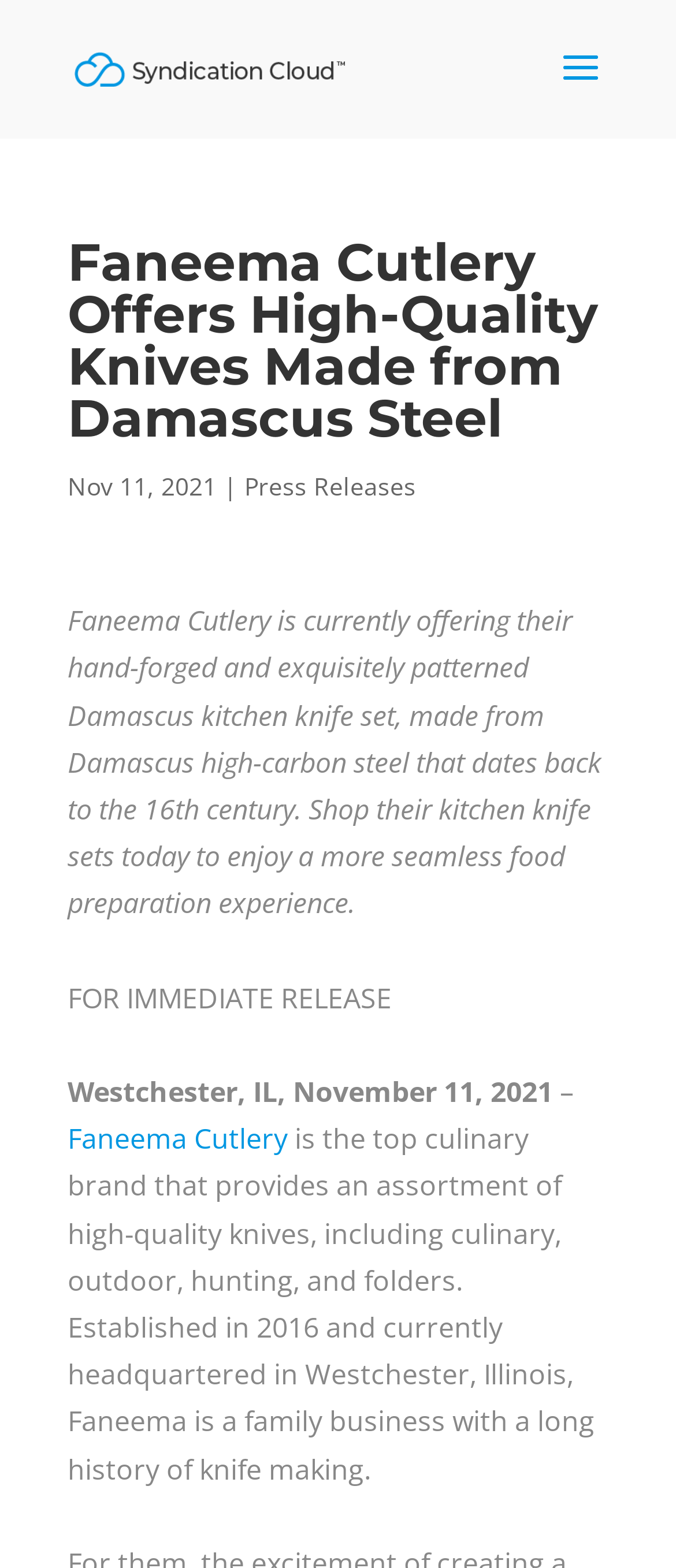Where is Faneema Cutlery headquartered?
Look at the image and answer the question using a single word or phrase.

Westchester, Illinois